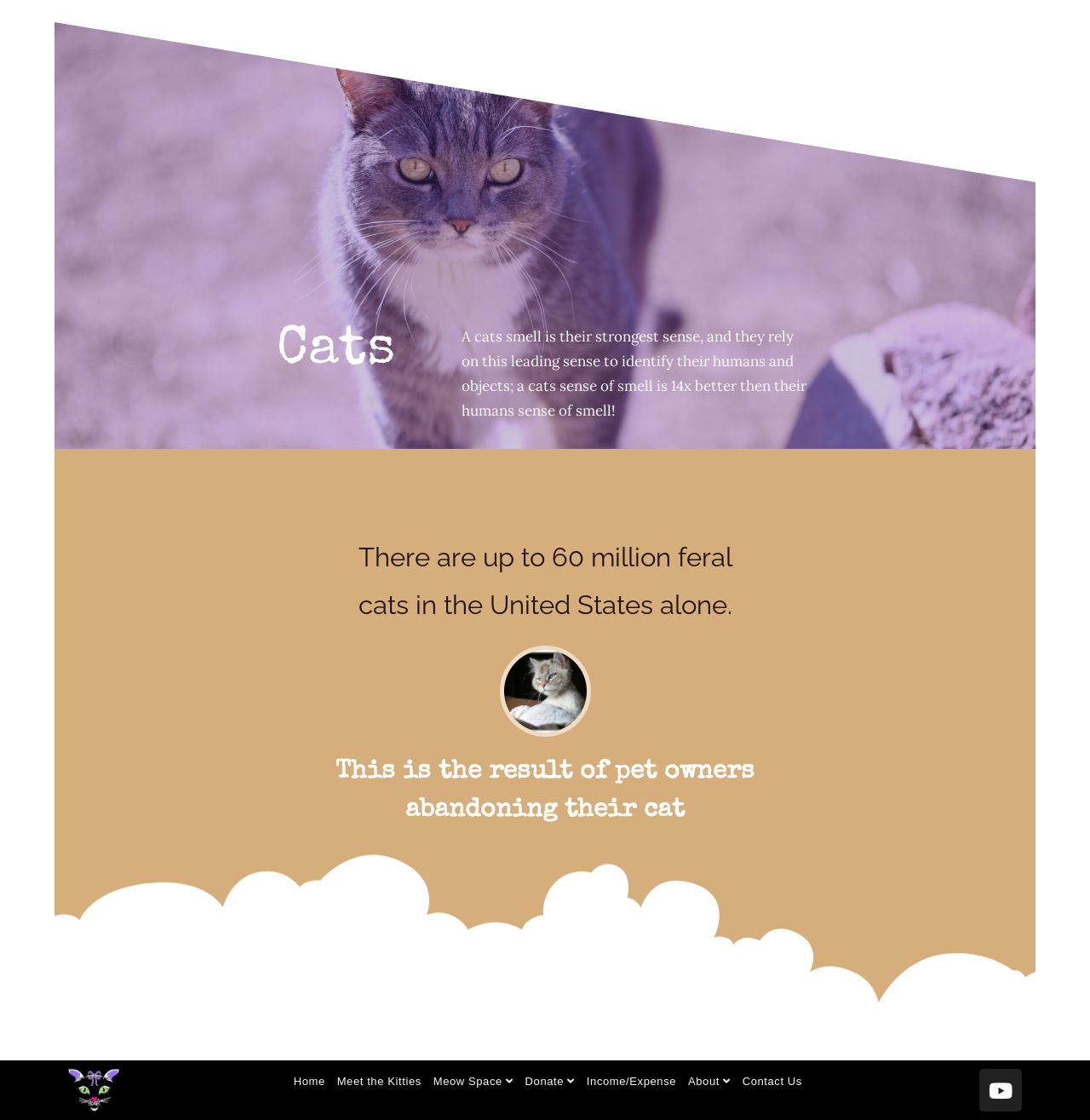Find the bounding box coordinates of the element to click in order to complete the given instruction: "visit the Youtube channel."

[0.898, 0.955, 0.937, 0.993]